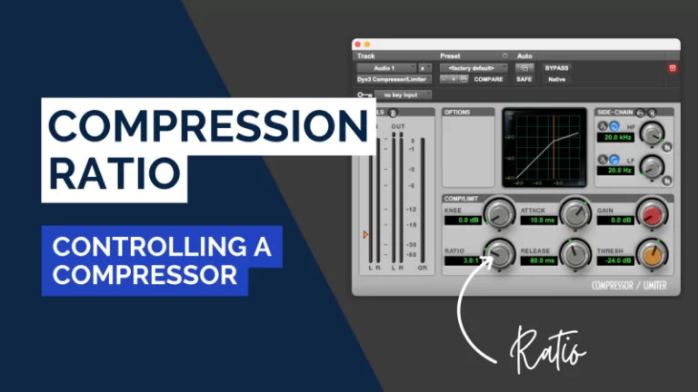Describe the image with as much detail as possible.

The image prominently features the title "Compression Ratio" alongside the phrase "Controlling a Compressor." It showcases a digital audio workstation interface displaying a compressor plugin. Key controls such as "Attack," "Gain," and "Release" are prominently featured, with a dial labeled "Ratio" highlighted for emphasis. This visual serves as a guide to understanding compression settings, particularly the importance of the compression ratio in managing signal dynamics within audio production. The background is a gradient of dark blues, providing contrast and enhancing the clarity of the interface elements displayed.